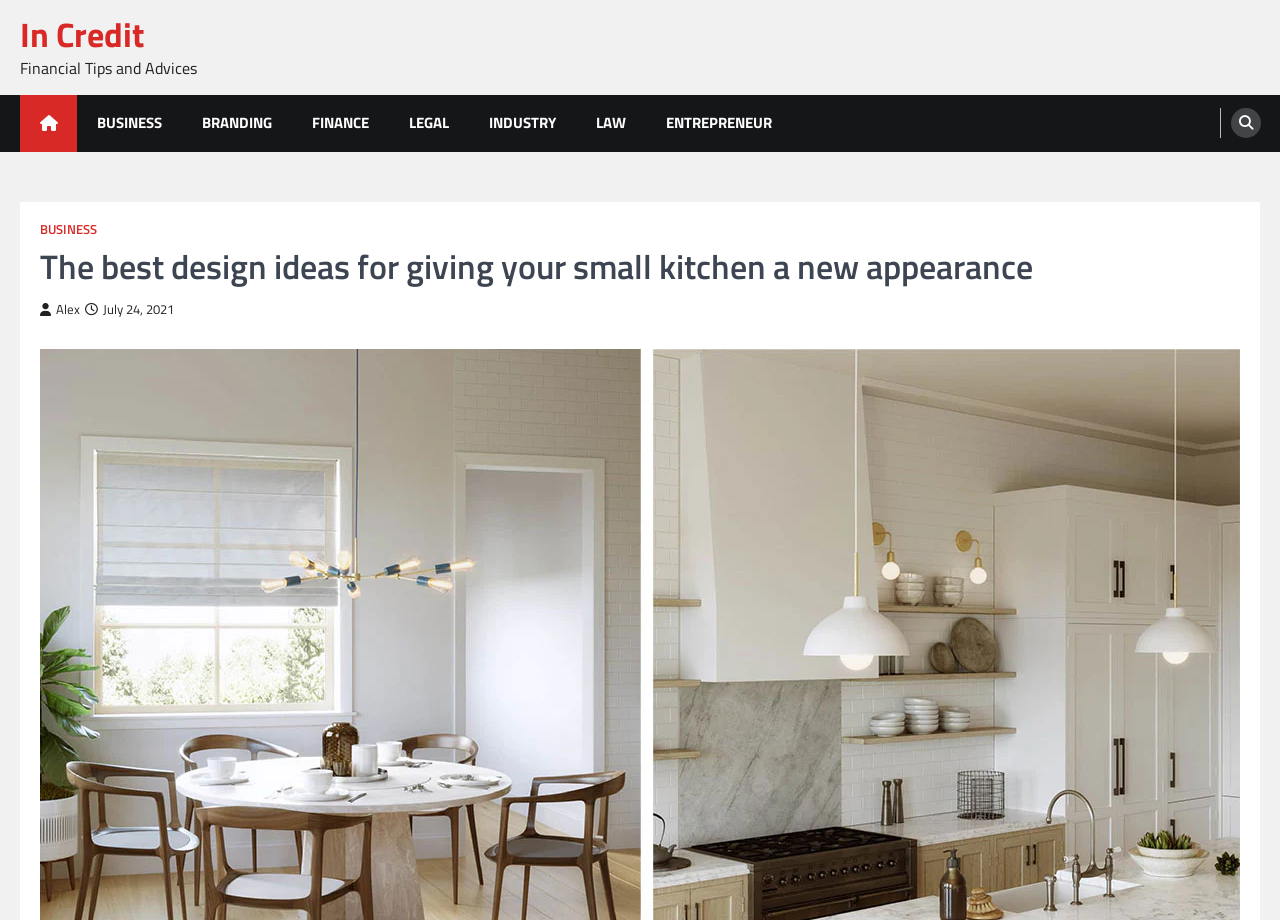Could you locate the bounding box coordinates for the section that should be clicked to accomplish this task: "view Alex's profile".

[0.031, 0.326, 0.062, 0.347]